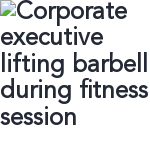Provide a comprehensive description of the image.

The image depicts a corporate executive actively engaged in lifting a barbell during a fitness session. This scene emphasizes the growing trend of wellness programs within the workplace, showcasing the commitment to health and fitness among employees. As companies recognize the importance of creating a culture of wellness, such activities highlight the integration of physical fitness into daily routines, ultimately contributing to employee satisfaction and productivity. This initiative is particularly relevant for organizations aiming to foster a healthier workforce and combat the challenges posed by sedentary lifestyles in a corporate environment.